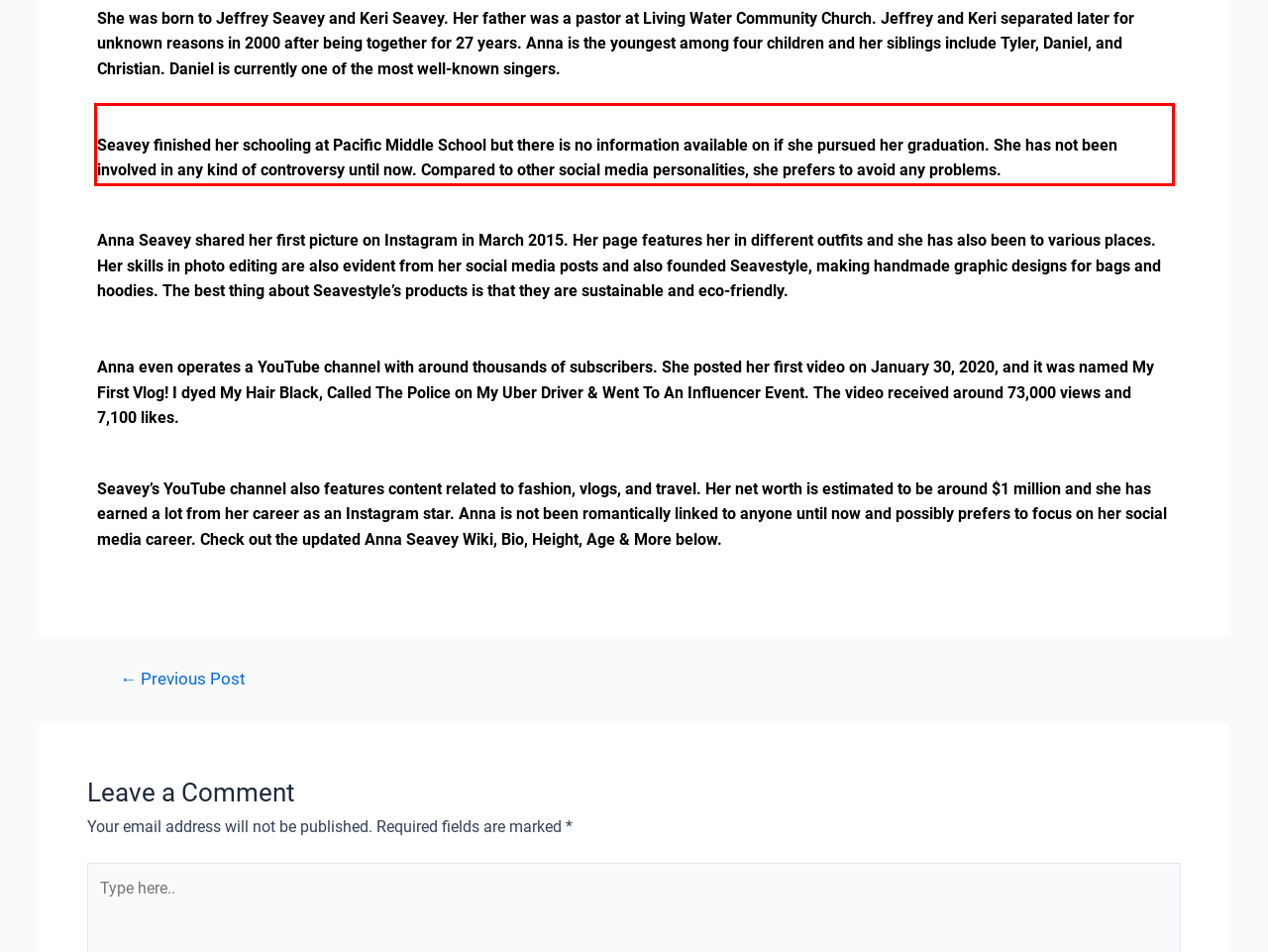You are provided with a screenshot of a webpage featuring a red rectangle bounding box. Extract the text content within this red bounding box using OCR.

Seavey finished her schooling at Pacific Middle School but there is no information available on if she pursued her graduation. She has not been involved in any kind of controversy until now. Compared to other social media personalities, she prefers to avoid any problems.